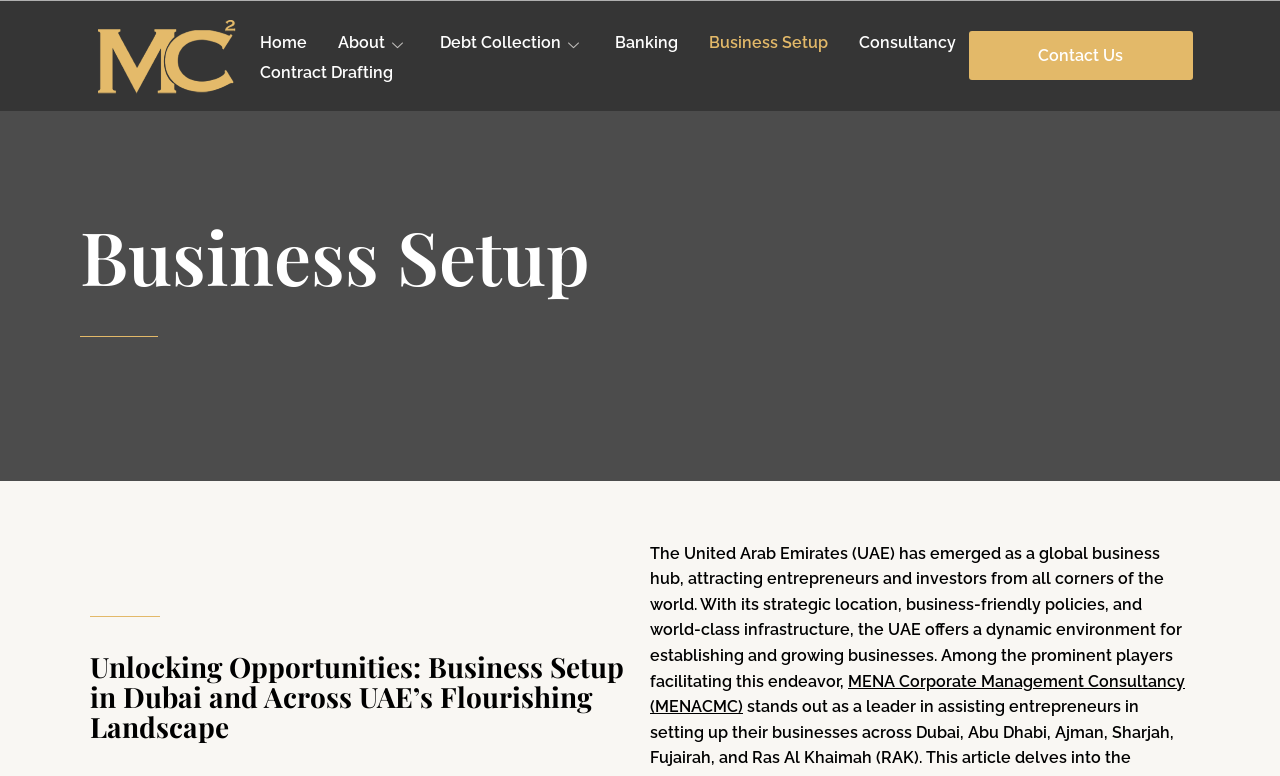What is the main topic of the webpage?
Please give a well-detailed answer to the question.

The main topic of the webpage can be inferred from the heading 'Business Setup' and the subsequent text, which discusses the business landscape in Dubai and the UAE. The webpage appears to be focused on providing information and services related to business setup in Dubai.